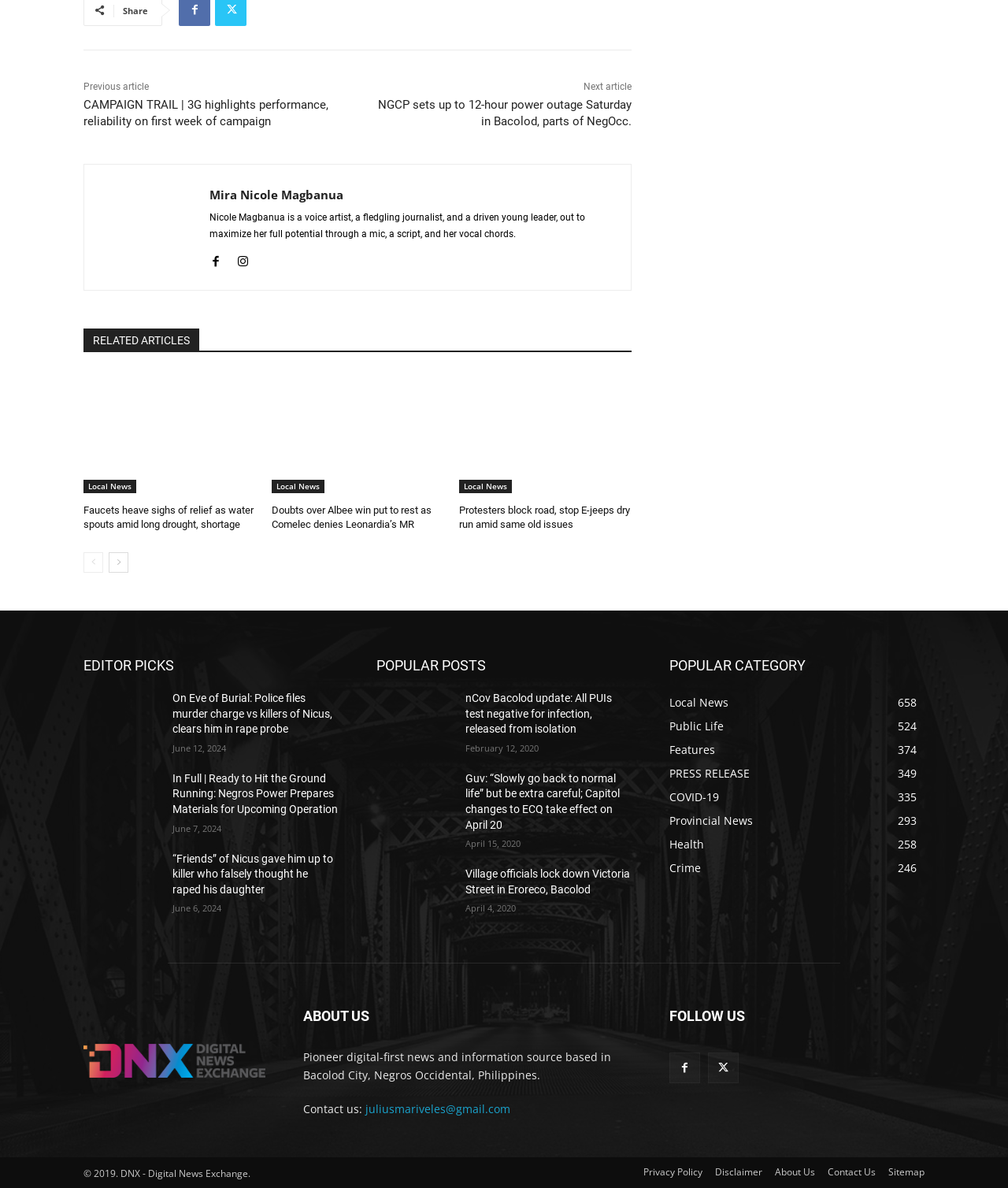What is the category with the most articles?
Craft a detailed and extensive response to the question.

I analyzed the 'POPULAR CATEGORY' section and found that 'Local News' has the highest number, 658, indicating that it is the category with the most articles.